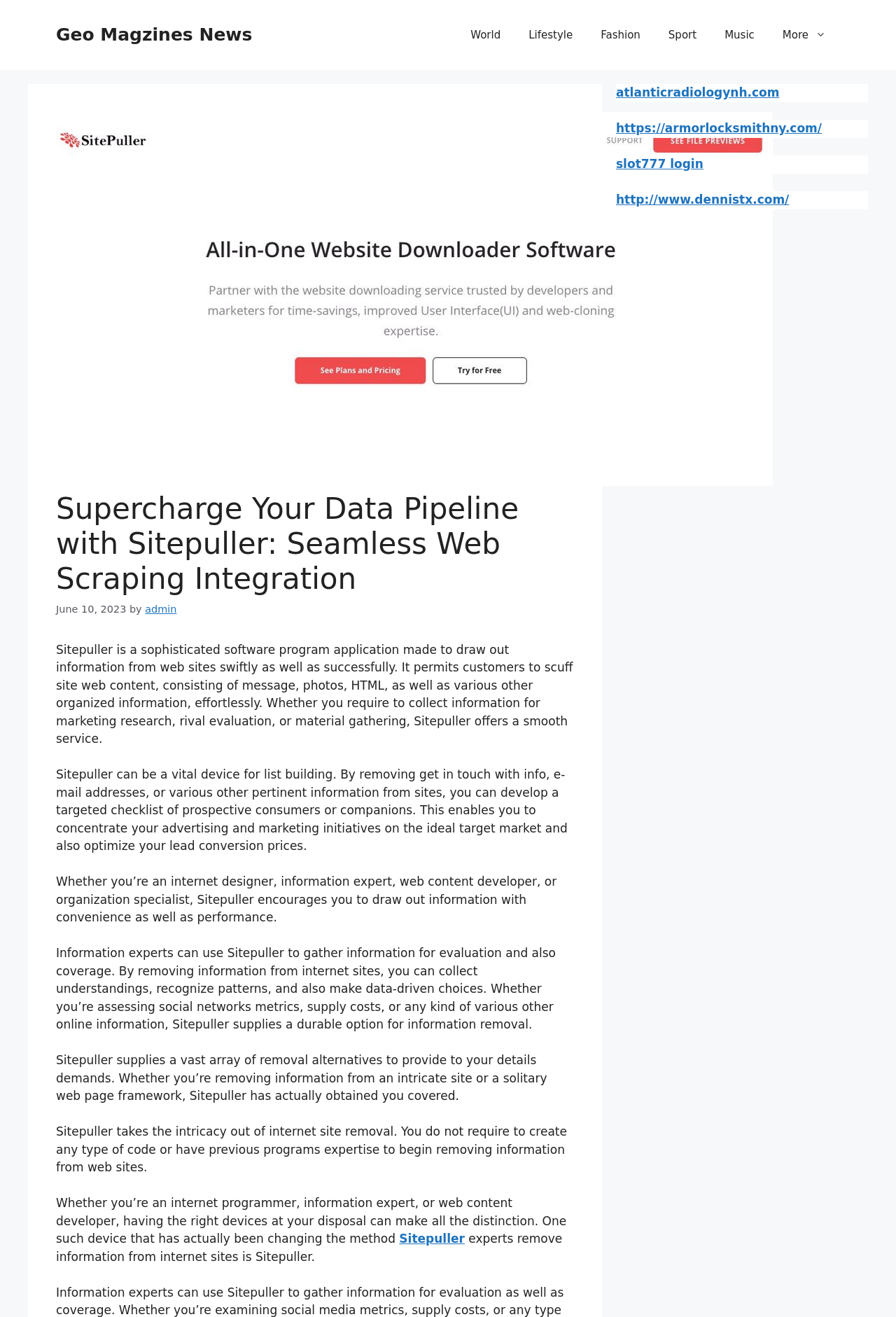Can Sitepuller be used for lead generation?
Using the image as a reference, answer with just one word or a short phrase.

Yes